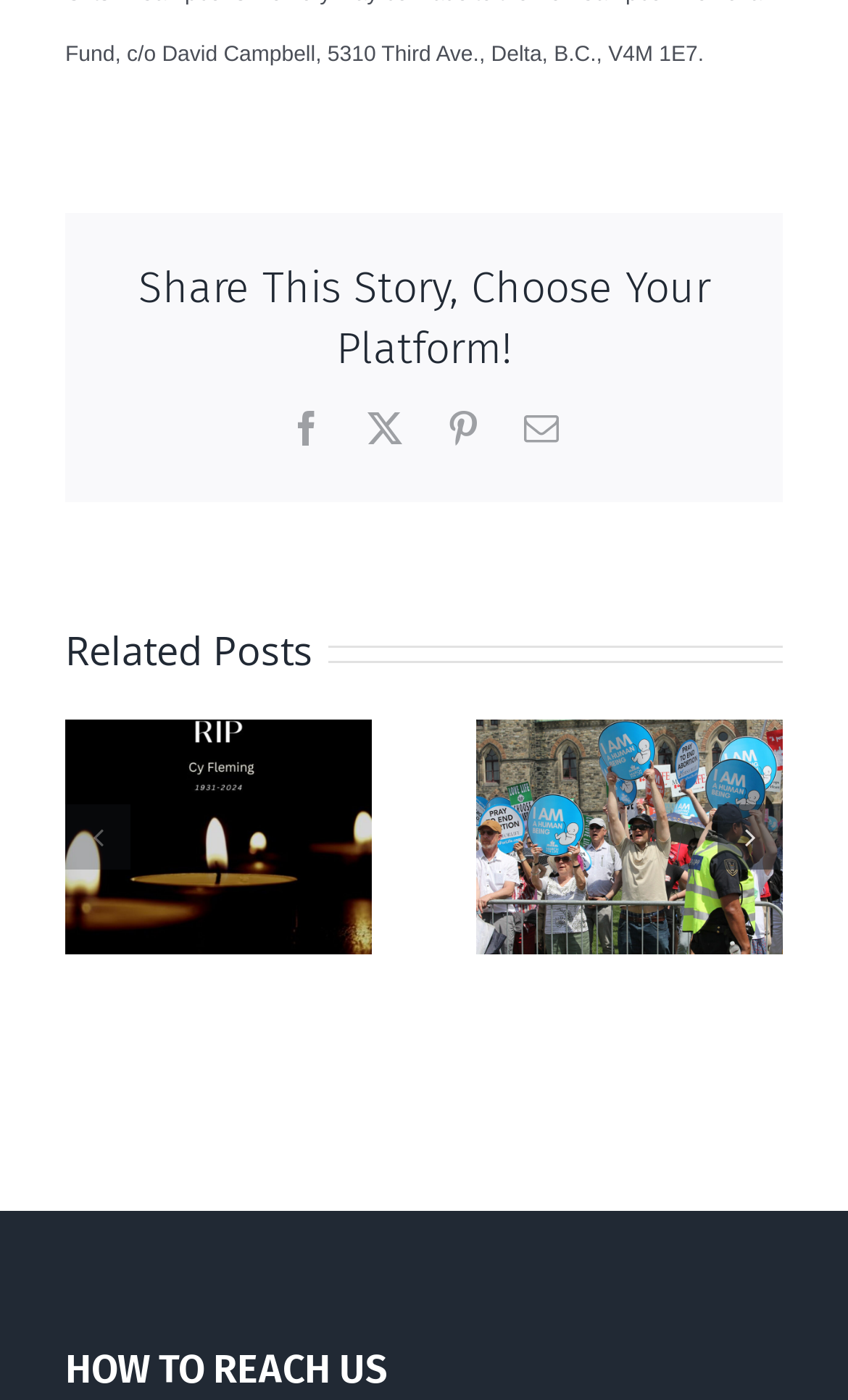Please locate the clickable area by providing the bounding box coordinates to follow this instruction: "View image gallery".

[0.397, 0.433, 0.49, 0.489]